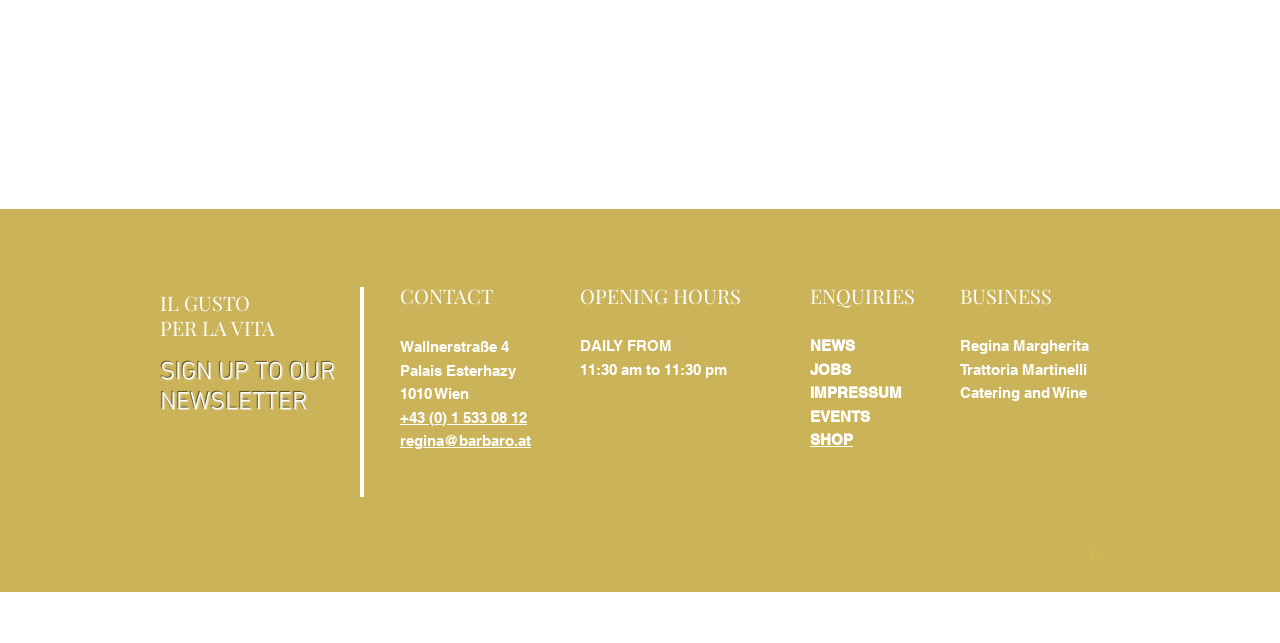Find and provide the bounding box coordinates for the UI element described with: "SIGN UP TO OUR NEWSLETTER".

[0.125, 0.557, 0.262, 0.65]